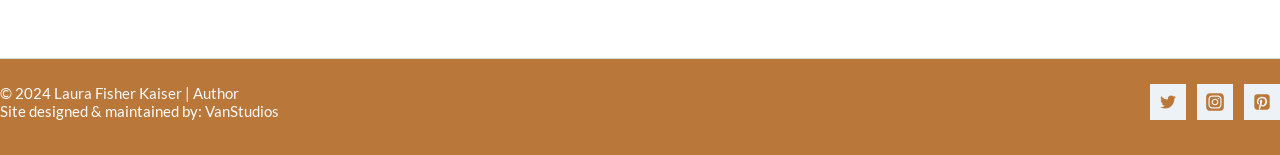Who designed the website?
Refer to the image and offer an in-depth and detailed answer to the question.

The website designer's name can be found at the bottom of the webpage, where it says 'Site designed & maintained by: VanStudios'.